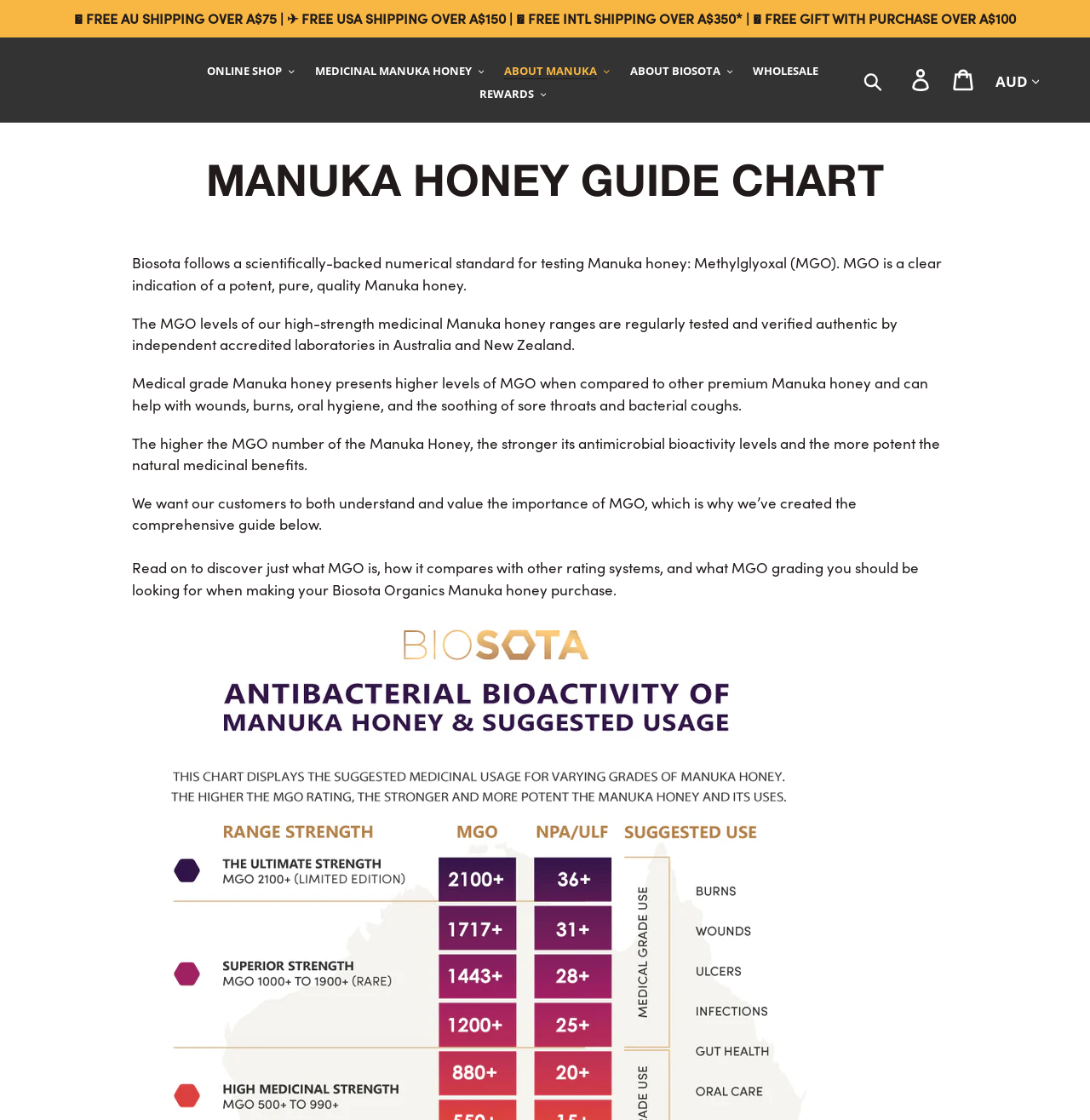Find the bounding box coordinates of the element you need to click on to perform this action: 'Check wholesale options'. The coordinates should be represented by four float values between 0 and 1, in the format [left, top, right, bottom].

[0.683, 0.054, 0.759, 0.073]